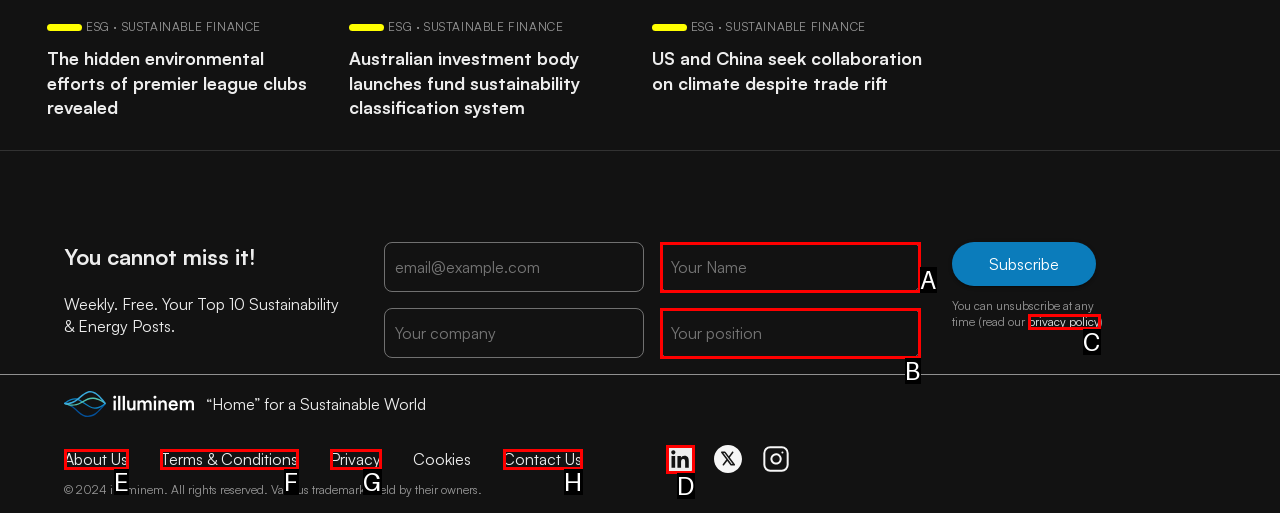Select the option that matches this description: Calendar
Answer by giving the letter of the chosen option.

None